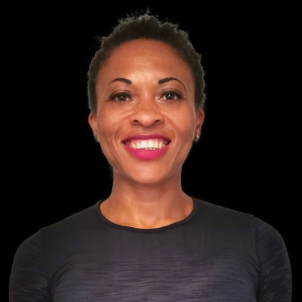What is the color of the person's lipstick?
Could you give a comprehensive explanation in response to this question?

The bright lipstick adds a touch of flair to the person's expression, reflecting an openness and enthusiasm that captures attention.